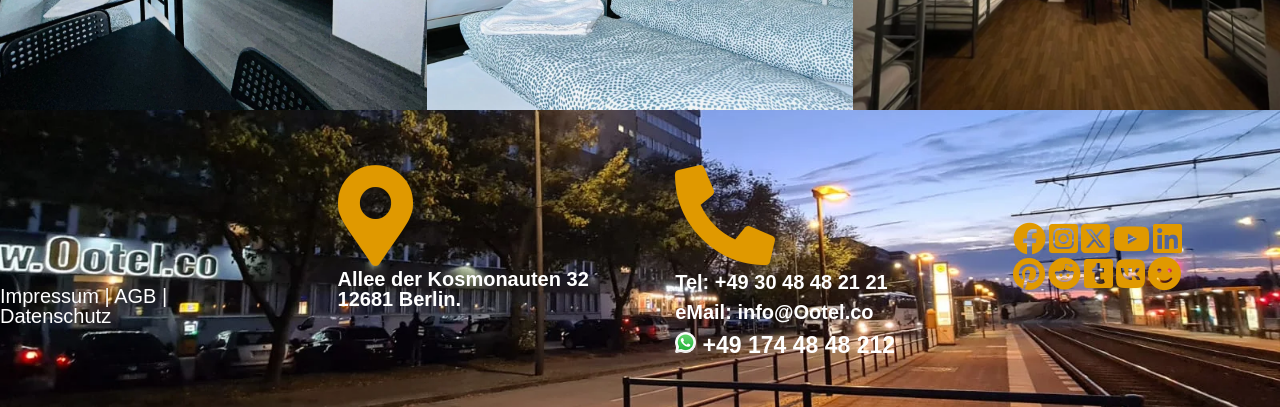Specify the bounding box coordinates for the region that must be clicked to perform the given instruction: "Call +49 30 48 48 21 21".

[0.527, 0.667, 0.694, 0.721]